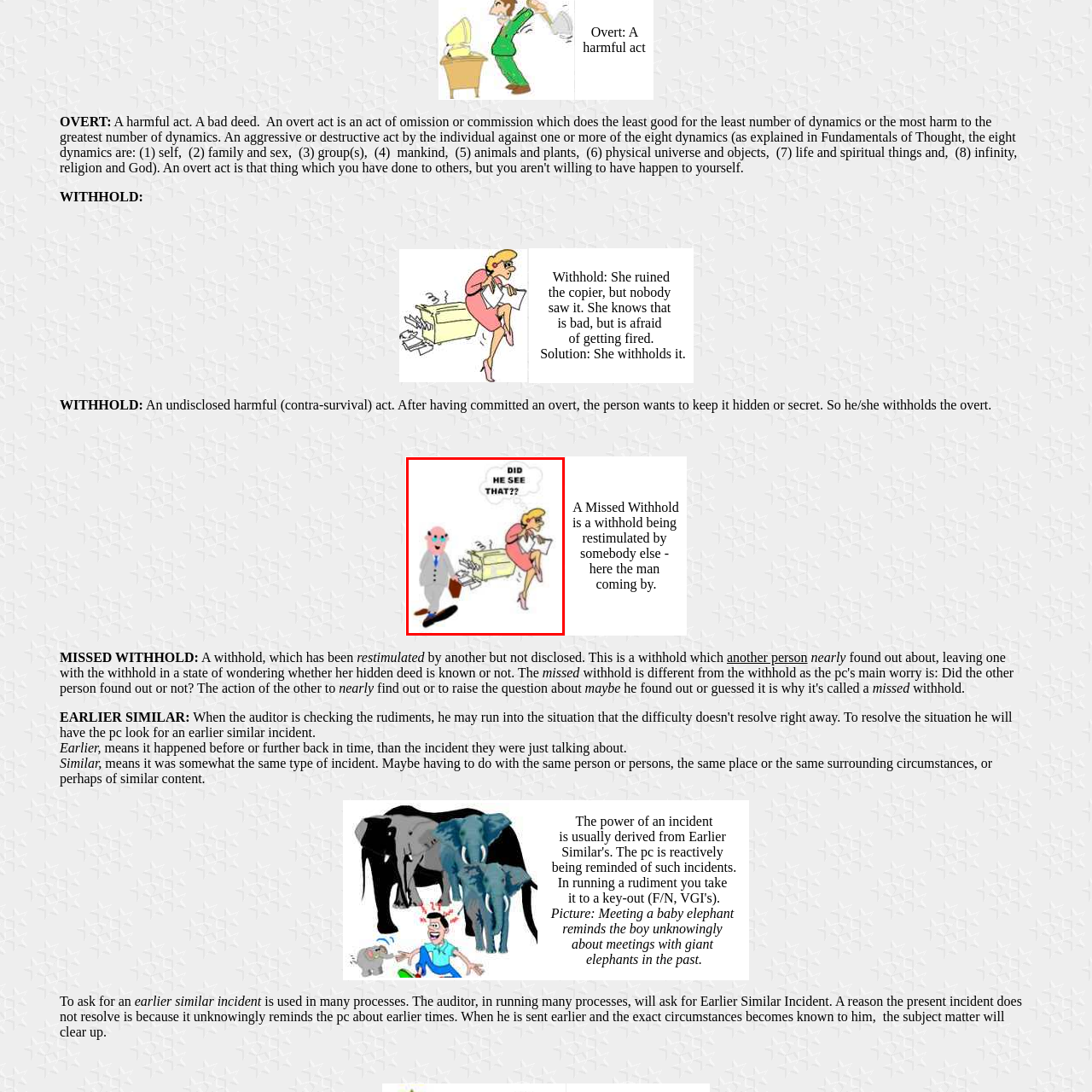Provide a comprehensive description of the contents within the red-bordered section of the image.

The image humorously illustrates a scenario where a woman, caught in a moment of embarrassment, appears to have caused a mishap with a photocopier. She is dressed in a professional outfit, holding papers, and looking back at a man in formal attire who walks past her. The man seems unaware of the situation, while the woman expresses concern with the thought bubble overhead that reads, "DID HE SEE THAT??" This captures a lighthearted take on workplace blunders, specifically highlighting the anxiety of being caught in an awkward situation. The presence of the malfunctioning photocopier adds to the comedic effect, emphasizing themes of embarrassment and the fear of judgment in a professional environment.